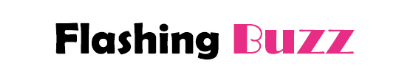What is the focus of the 'Flashing Buzz' platform?
We need a detailed and exhaustive answer to the question. Please elaborate.

The logo of 'Flashing Buzz' effectively conveys a sense of modernity and appeal, suitable for attracting a diverse audience interested in trending topics and lively discussions, suggesting that the platform focuses on delivering news and updates across various topics.